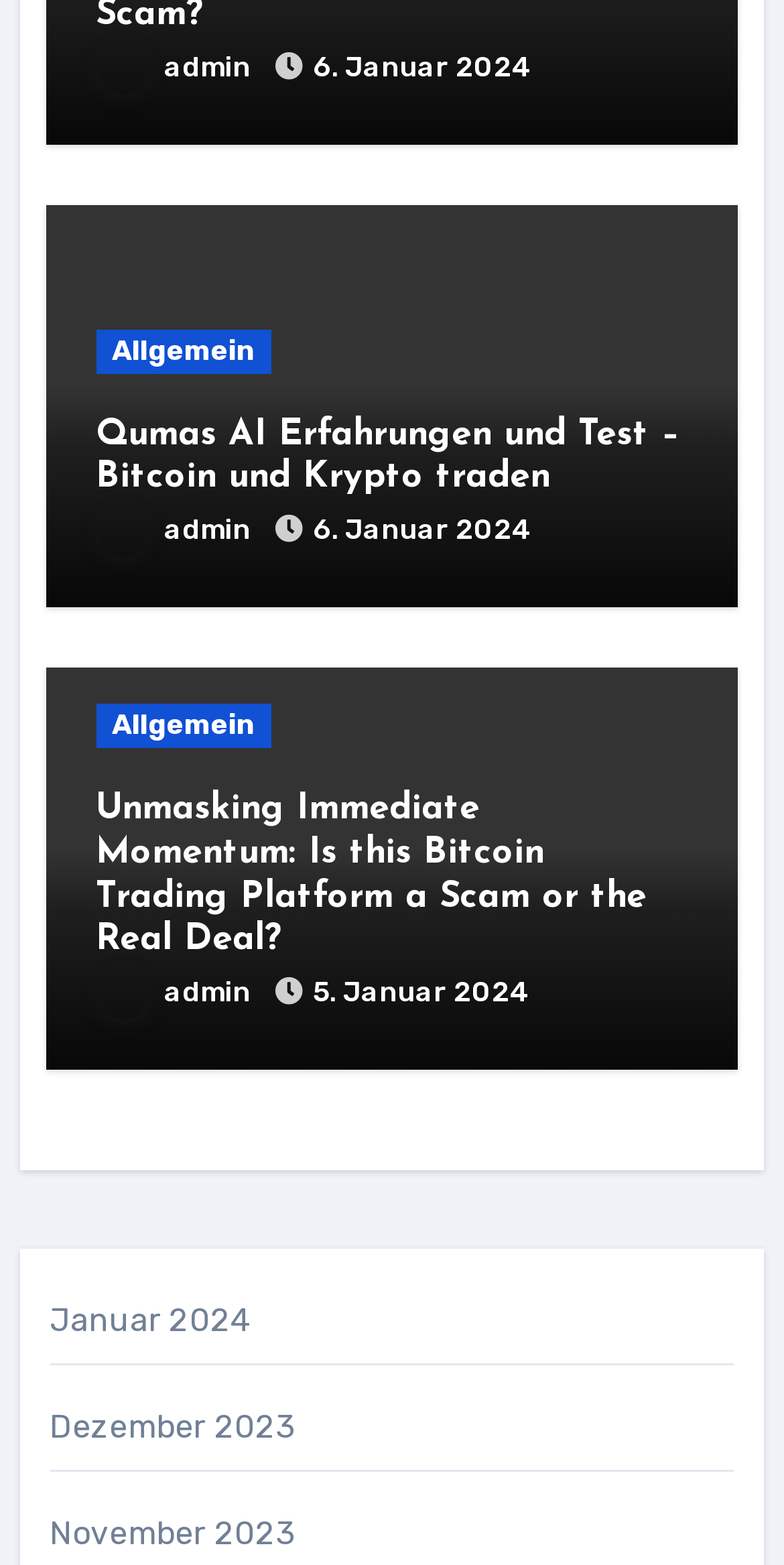Determine the bounding box coordinates for the region that must be clicked to execute the following instruction: "view Qumas AI Erfahrungen and Test".

[0.122, 0.264, 0.878, 0.32]